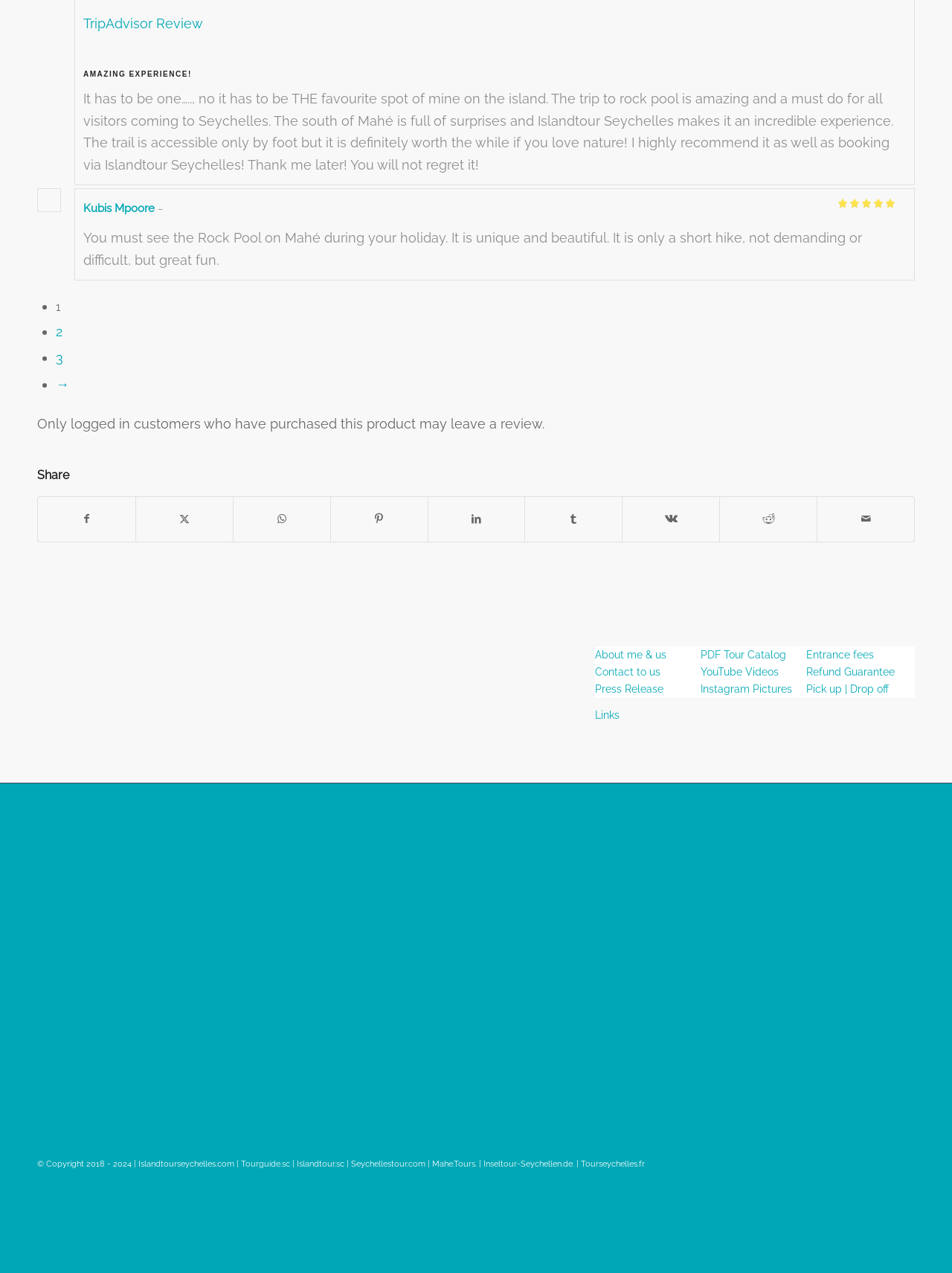Determine the bounding box coordinates for the area you should click to complete the following instruction: "Visit the 'Island tour Seychelles' website".

[0.039, 0.519, 0.179, 0.551]